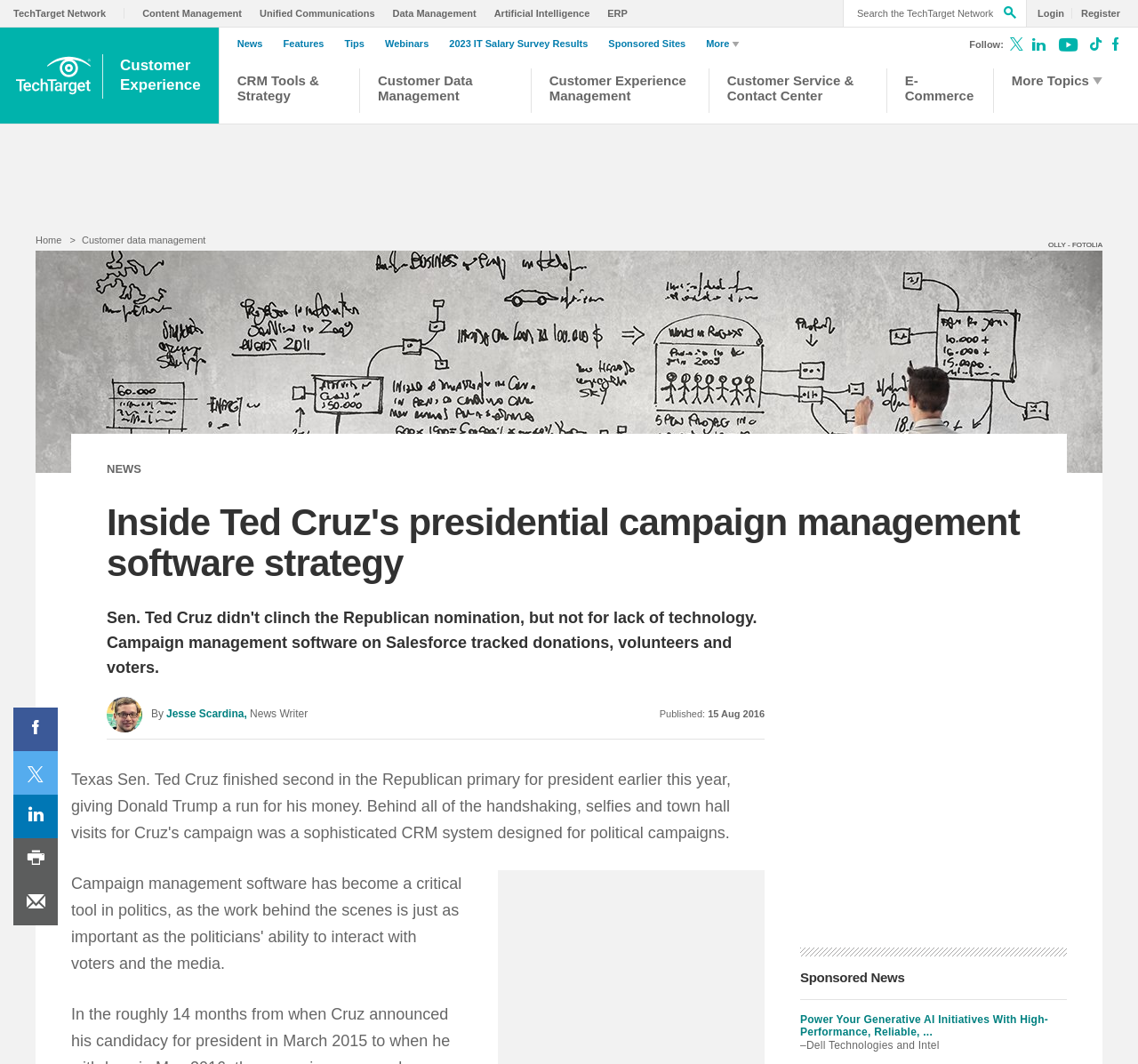Please identify the bounding box coordinates of the area that needs to be clicked to follow this instruction: "Share on Facebook".

[0.012, 0.665, 0.051, 0.706]